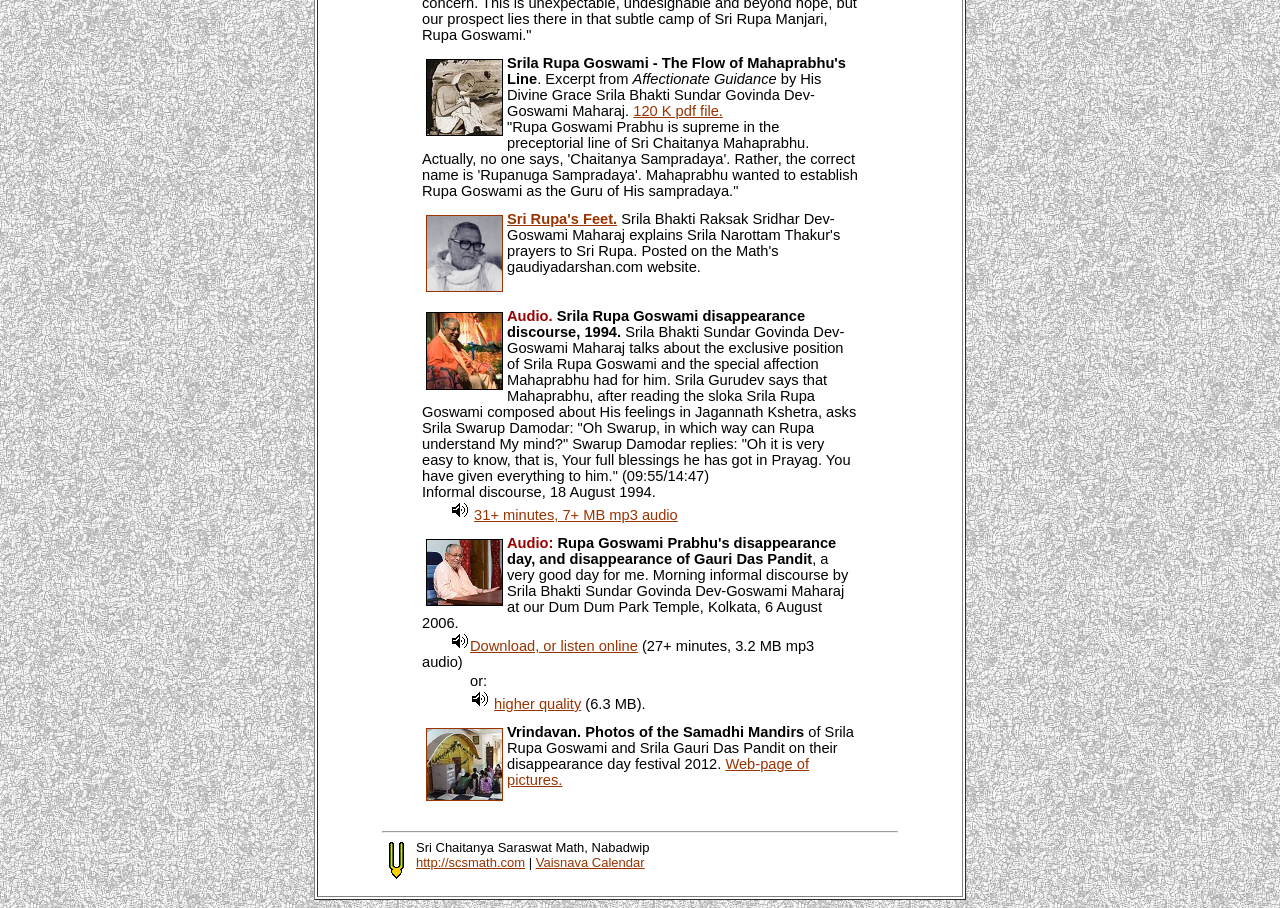Provide the bounding box coordinates of the HTML element this sentence describes: "Web-page of pictures.". The bounding box coordinates consist of four float numbers between 0 and 1, i.e., [left, top, right, bottom].

[0.396, 0.833, 0.632, 0.868]